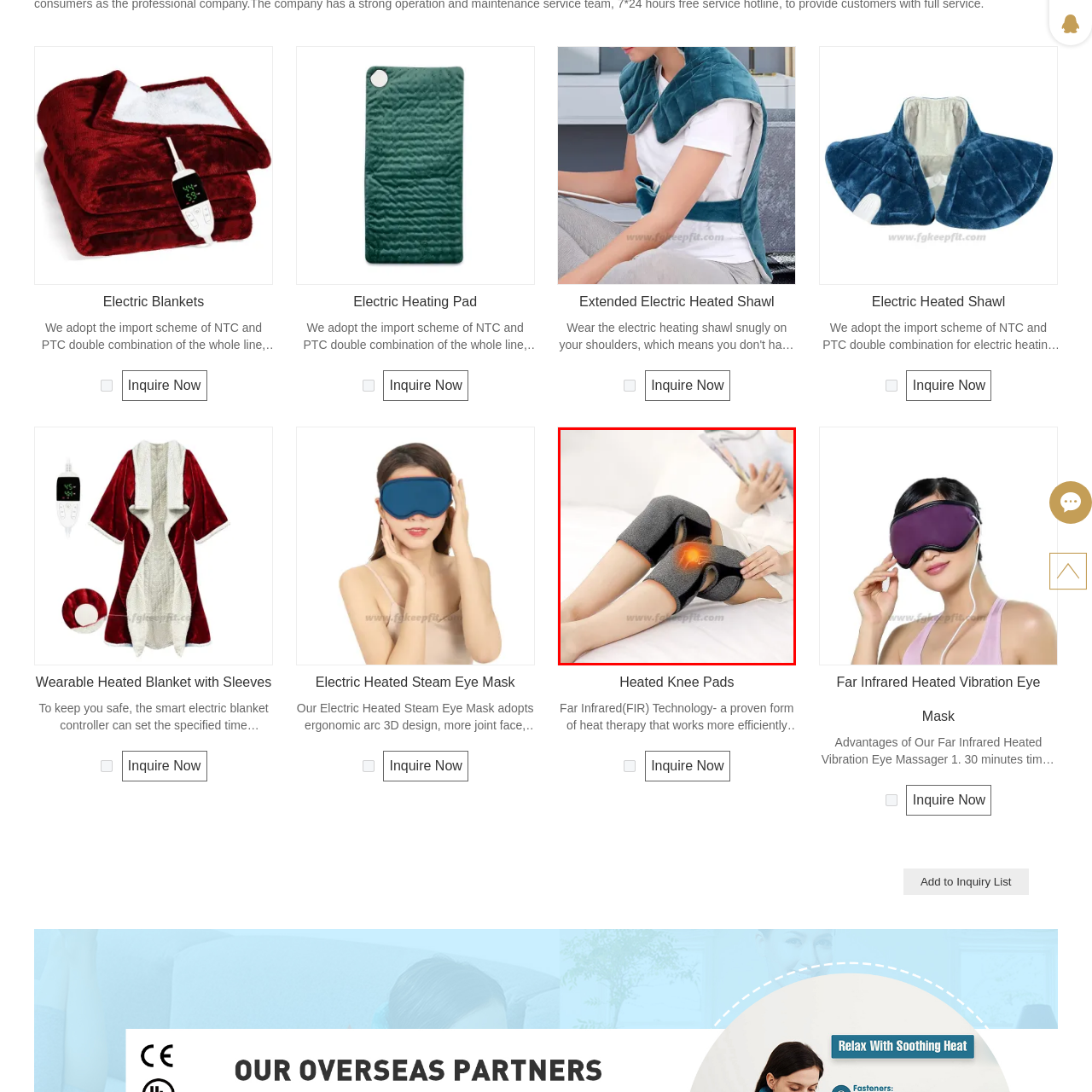Who may benefit from using these knee pads?
Study the image within the red bounding box and provide a detailed response to the question.

The knee pads are particularly beneficial for individuals seeking improved blood circulation and effective pain management, which suggests that they may be useful for people who suffer from joint discomfort or stress, as they can help to alleviate these conditions.